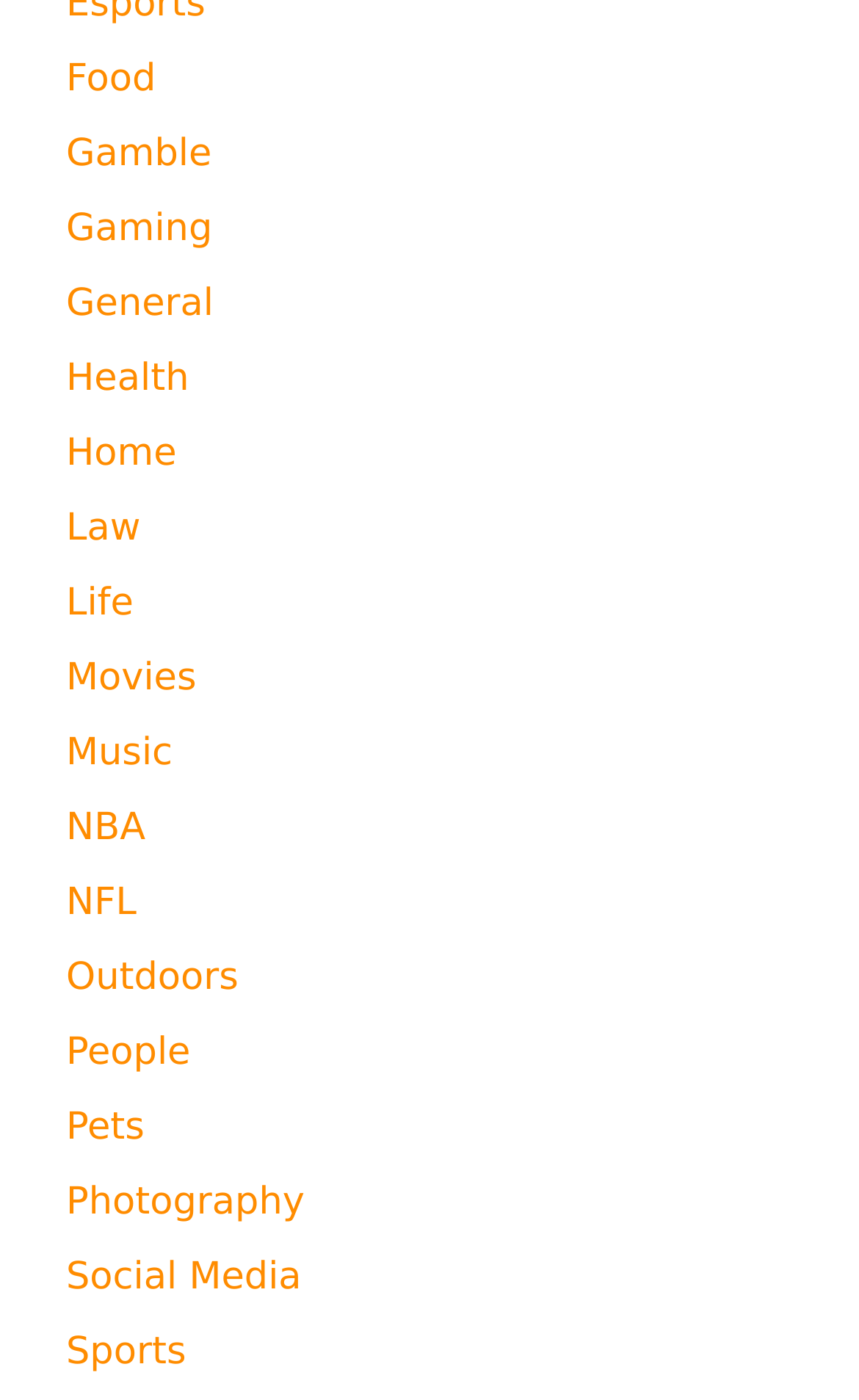Calculate the bounding box coordinates of the UI element given the description: "NFL".

[0.077, 0.629, 0.159, 0.66]